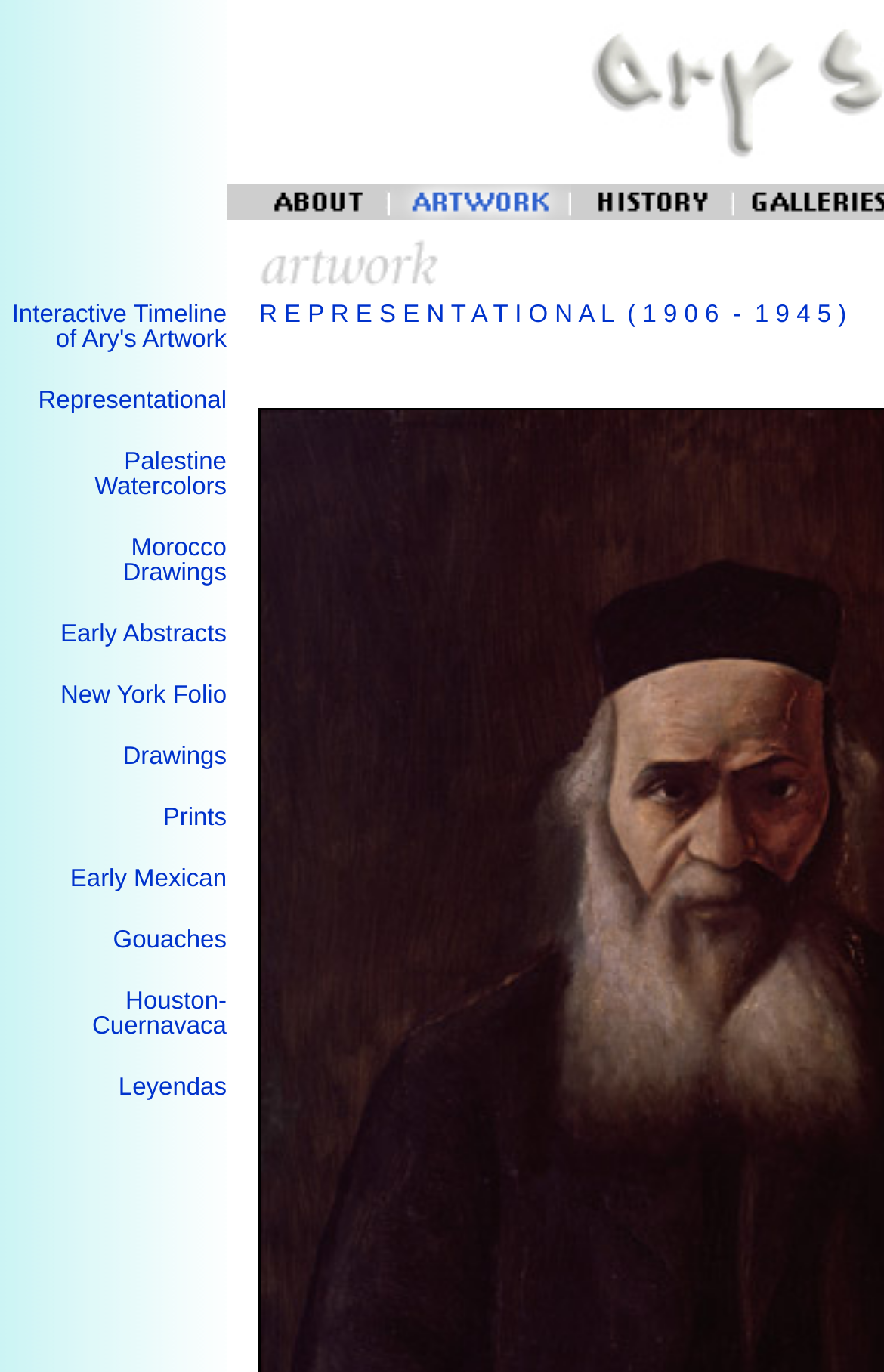Please locate the bounding box coordinates of the element that should be clicked to achieve the given instruction: "Check the History page".

[0.646, 0.139, 0.831, 0.167]